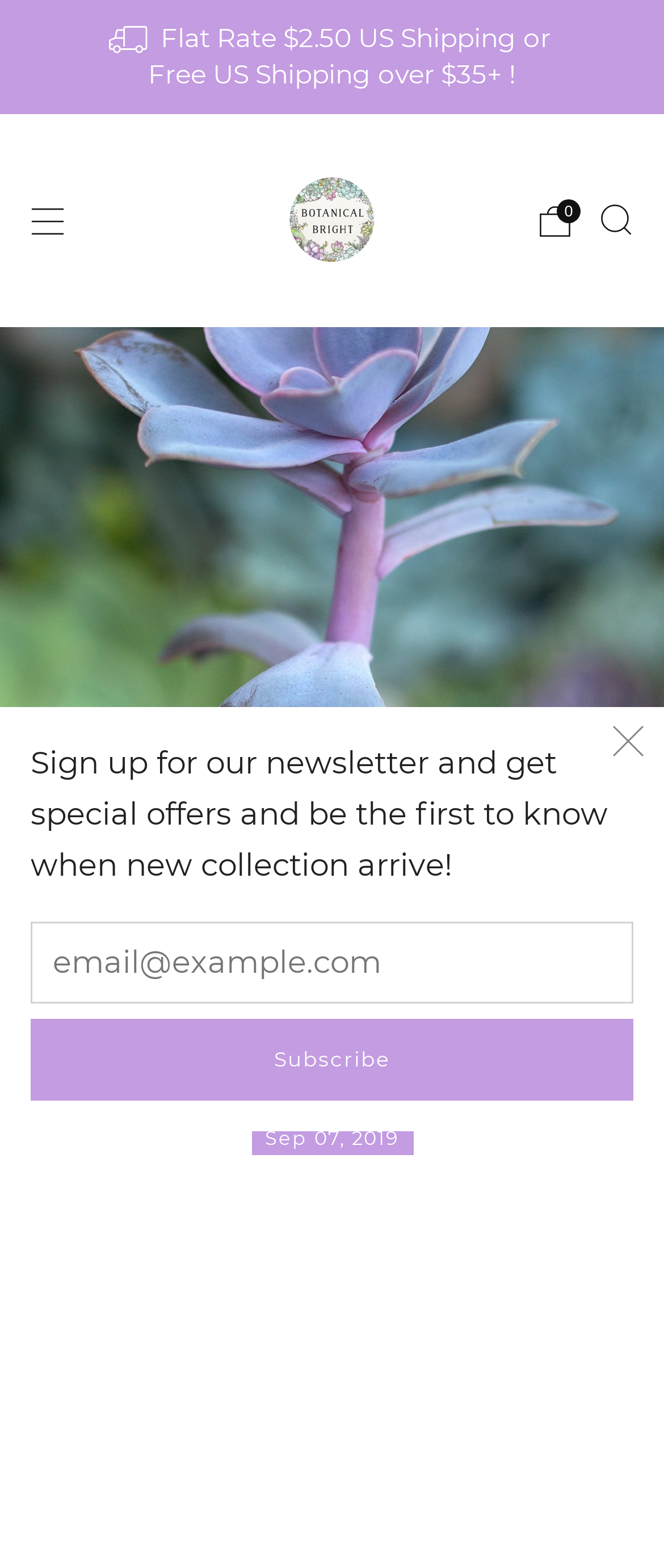Determine the bounding box coordinates of the element's region needed to click to follow the instruction: "Read about 'Plant Tips & DIYs'". Provide these coordinates as four float numbers between 0 and 1, formatted as [left, top, right, bottom].

[0.347, 0.512, 0.653, 0.528]